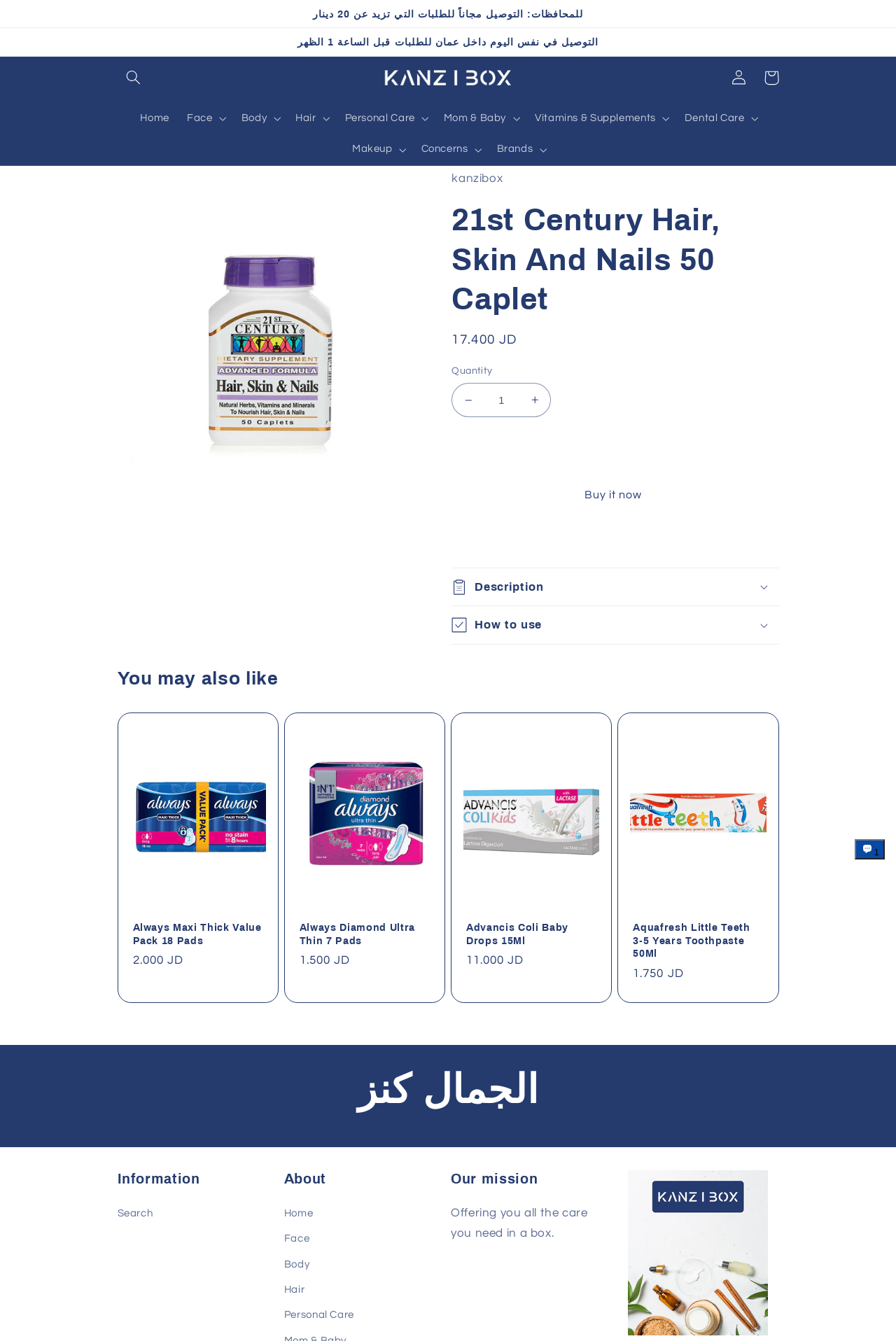What is the category of the product?
Provide an in-depth answer to the question, covering all aspects.

I inferred the category of the product by looking at the button 'Hair' in the top navigation menu, which suggests that the product is related to hair care.